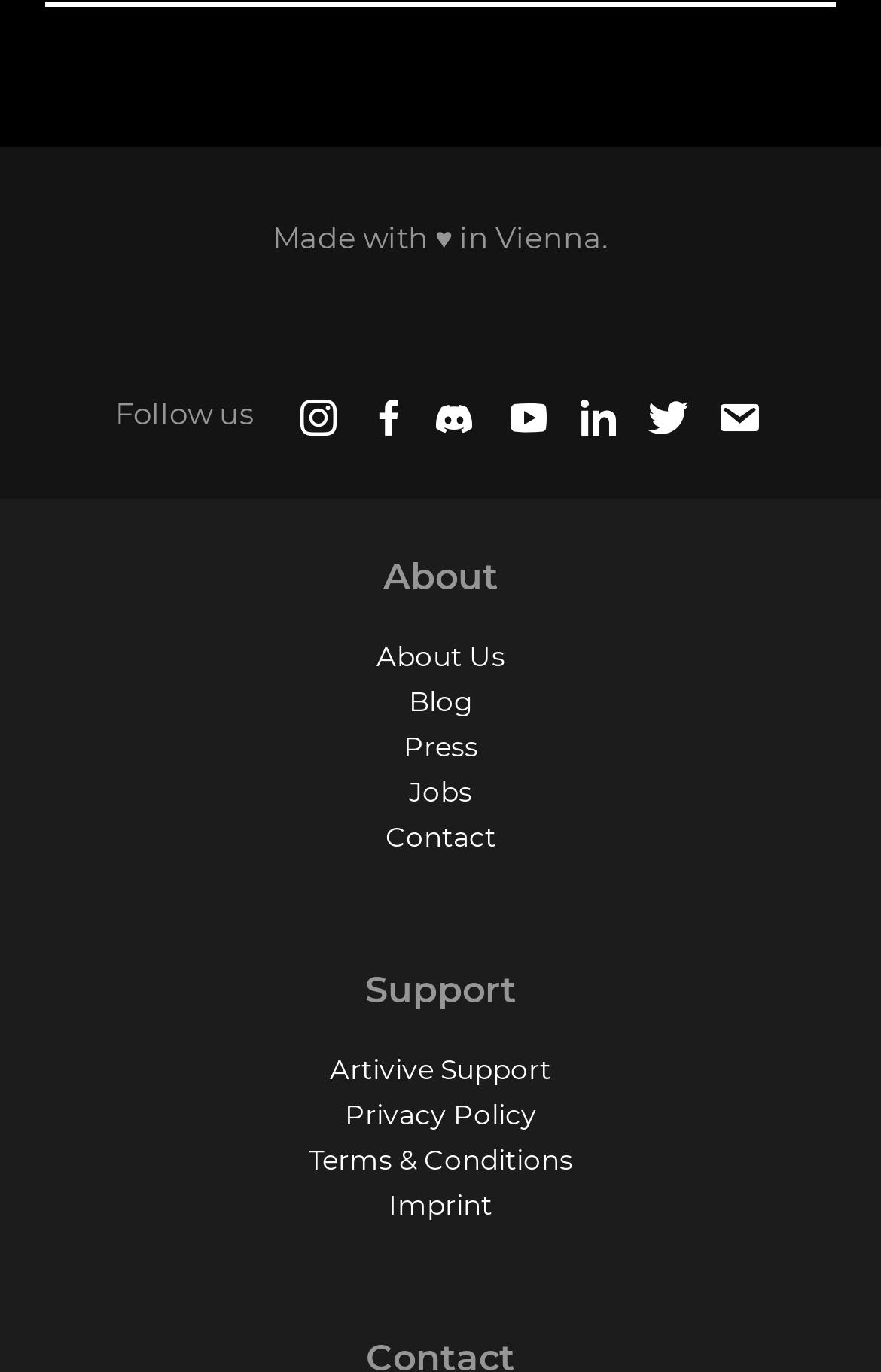Determine the bounding box coordinates for the HTML element mentioned in the following description: "Blog". The coordinates should be a list of four floats ranging from 0 to 1, represented as [left, top, right, bottom].

[0.464, 0.497, 0.536, 0.523]